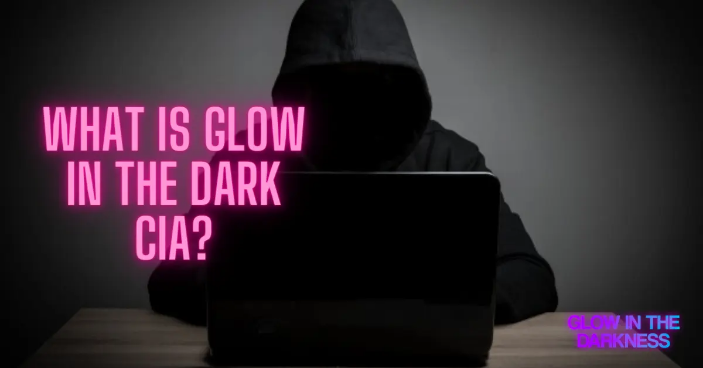What is written in vibrant blue on the right side?
Could you please answer the question thoroughly and with as much detail as possible?

The words 'GLOW IN THE DARKNESS' are displayed in vibrant blue on the right side of the image, reinforcing the theme of the inquiry and hinting at a deeper exploration of the concept.